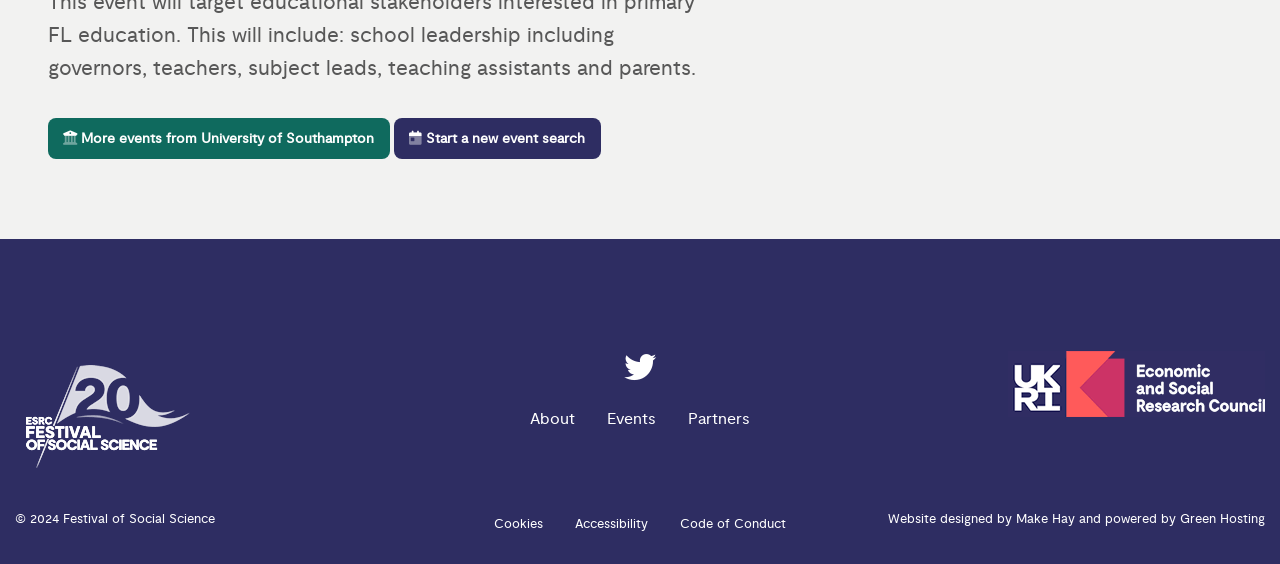Extract the bounding box for the UI element that matches this description: "Start a new event search".

[0.308, 0.208, 0.469, 0.283]